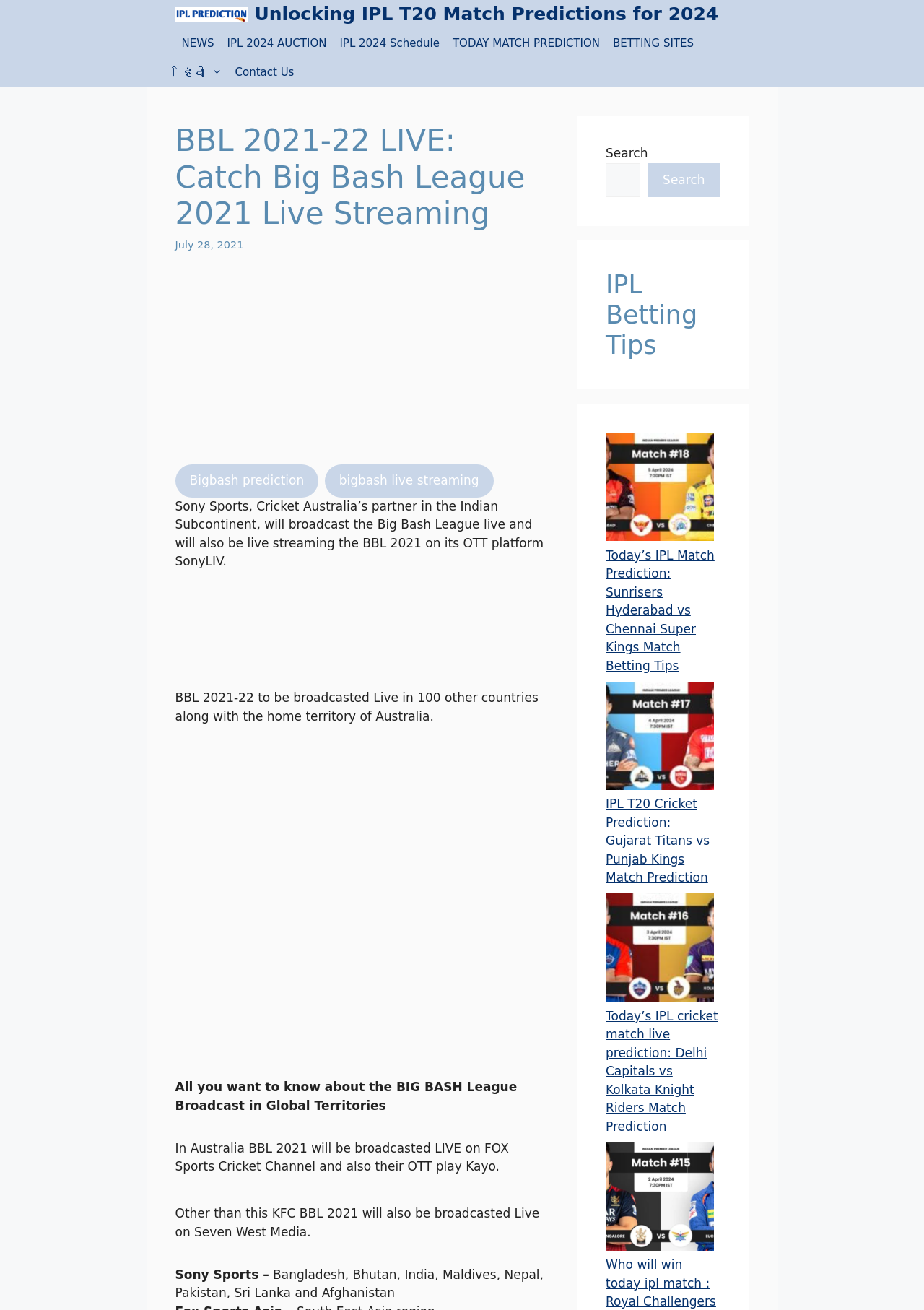Identify the bounding box coordinates of the clickable region required to complete the instruction: "Read 'Today’s IPL Match Prediction: Sunrisers Hyderabad vs Chennai Super Kings Match Betting Tips'". The coordinates should be given as four float numbers within the range of 0 and 1, i.e., [left, top, right, bottom].

[0.655, 0.418, 0.773, 0.514]